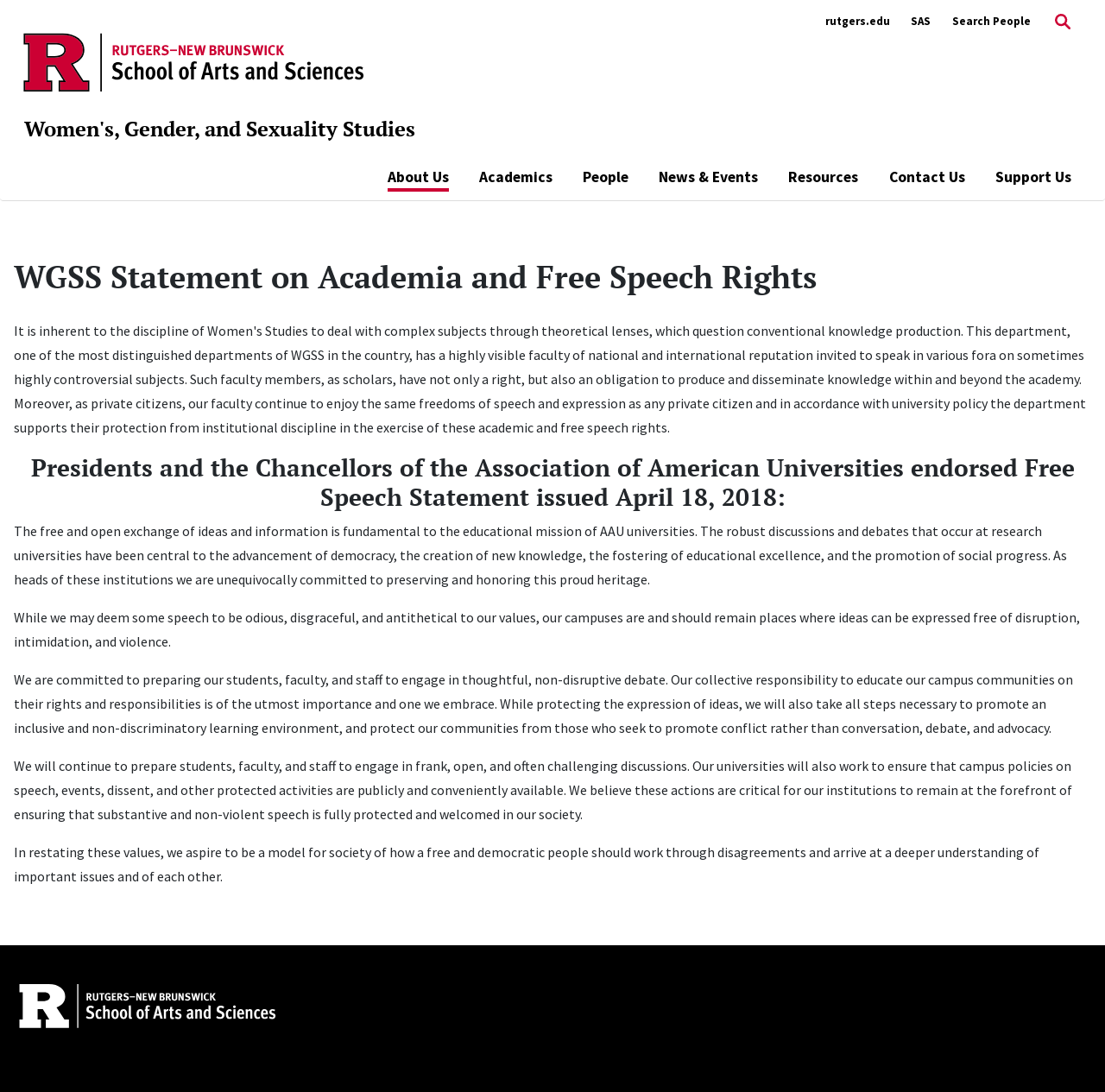Given the description of the UI element: "SAS", predict the bounding box coordinates in the form of [left, top, right, bottom], with each value being a float between 0 and 1.

[0.825, 0.005, 0.843, 0.034]